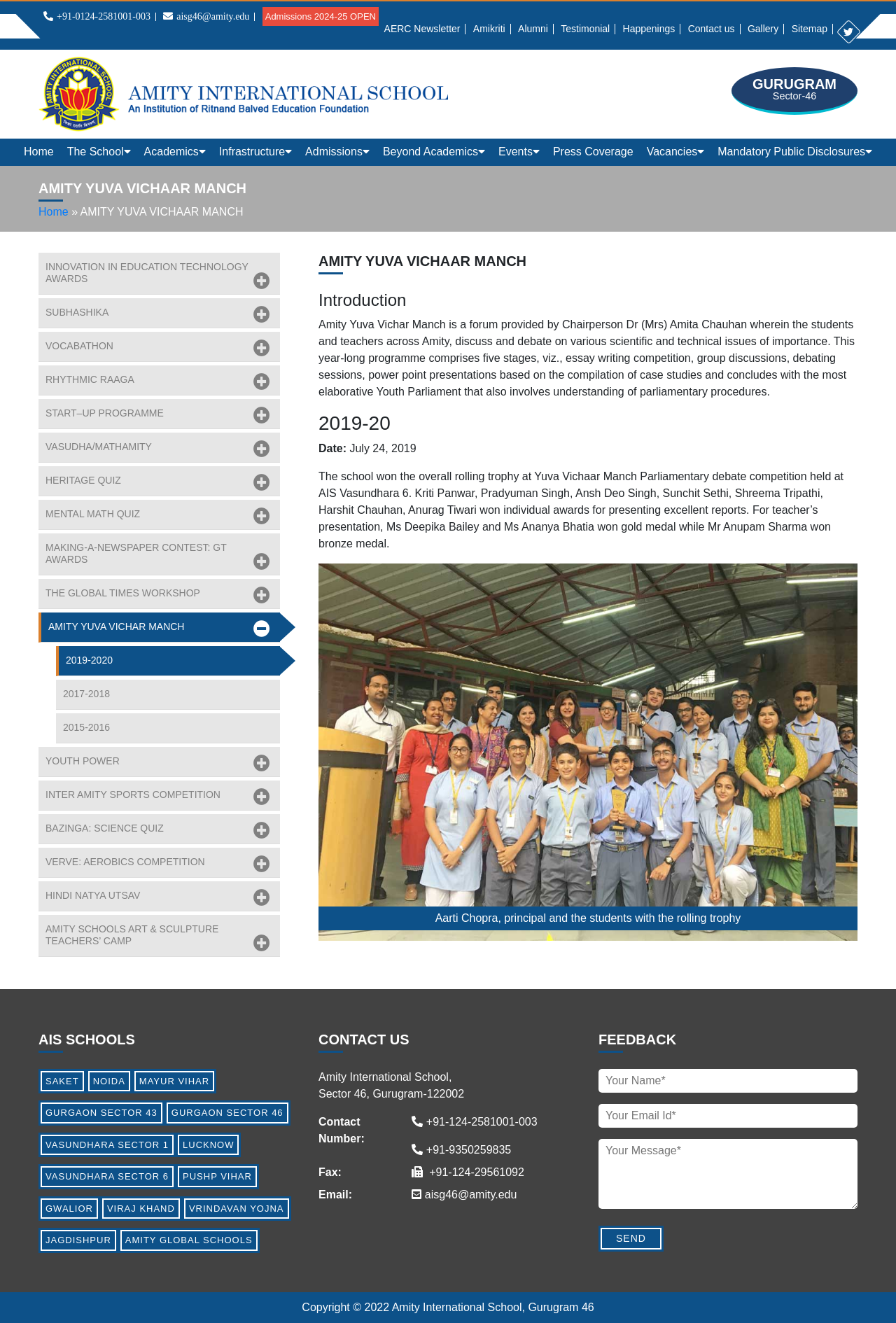Identify the bounding box coordinates necessary to click and complete the given instruction: "Contact the school using the phone number".

[0.063, 0.008, 0.168, 0.016]